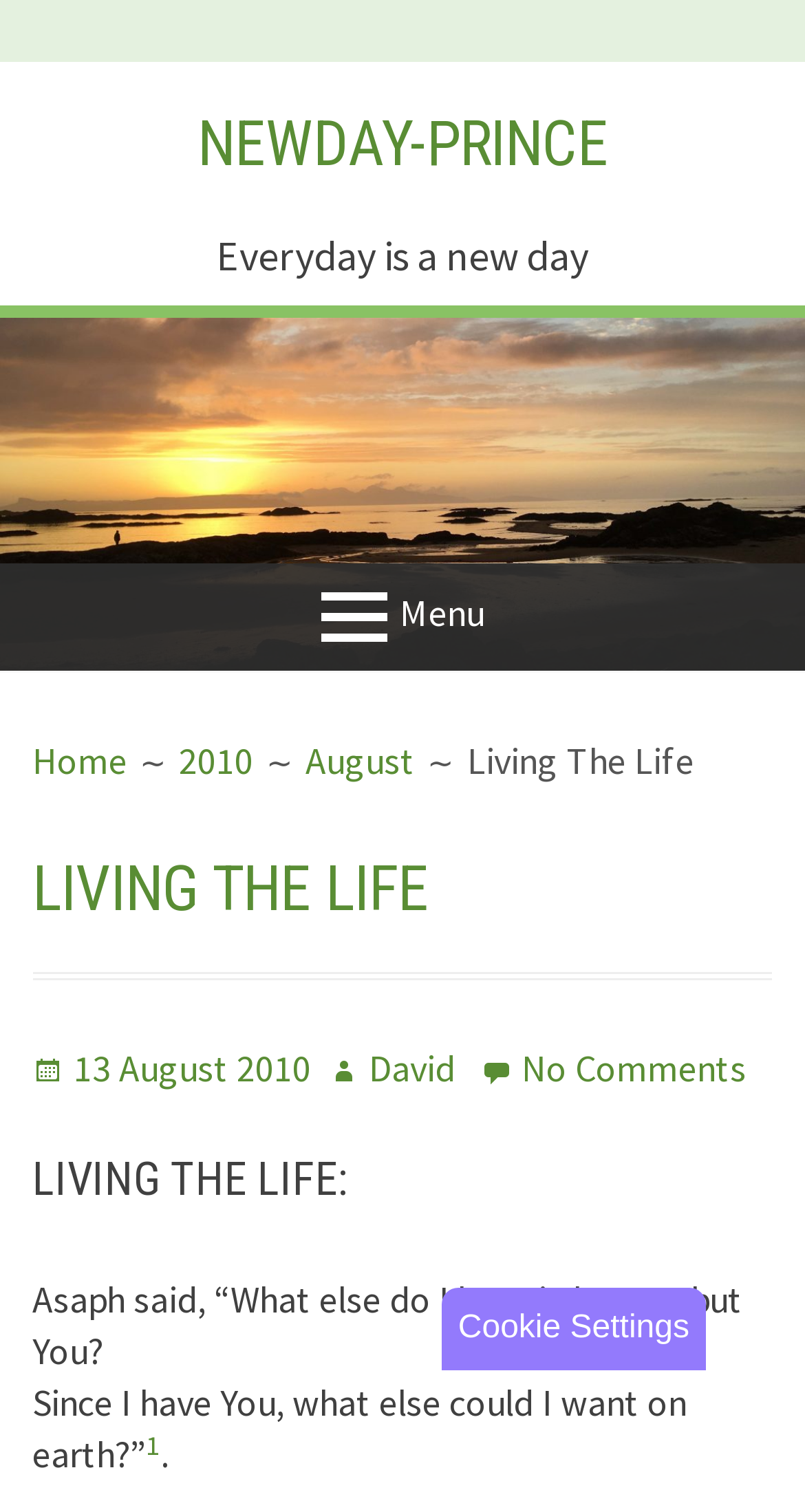Generate a comprehensive caption for the webpage you are viewing.

The webpage is titled "Living The Life – Newday-Prince" and features a prominent banner at the top with the text "NEWDAY-PRINCE" and a link to the same. Below the banner, there is a static text "Everyday is a new day" and a link to "Newday-Prince" with an accompanying image.

To the right of the banner, there is a menu button with a hamburger icon, which controls a hidden menu with links to various pages, including "Welcome", "New Creation Life", "Jesus – Lifeline", "Meet Us", "Fields Of Life", "Music", and "Useful Links".

Below the banner, there is a navigation section with breadcrumbs, featuring links to "Home", "2010", "August", and "Living The Life". The "Living The Life" link is accompanied by a header with the same text.

The main content of the page is a blog post titled "LIVING THE LIFE", which features a heading, a posted date of "13 August 2010", and an author credited as "David". The post contains a quote from Asaph, which is broken into two paragraphs. There is also a superscript link to a footnote with the text "1".

At the bottom of the page, there is a button labeled "Cookie Settings".